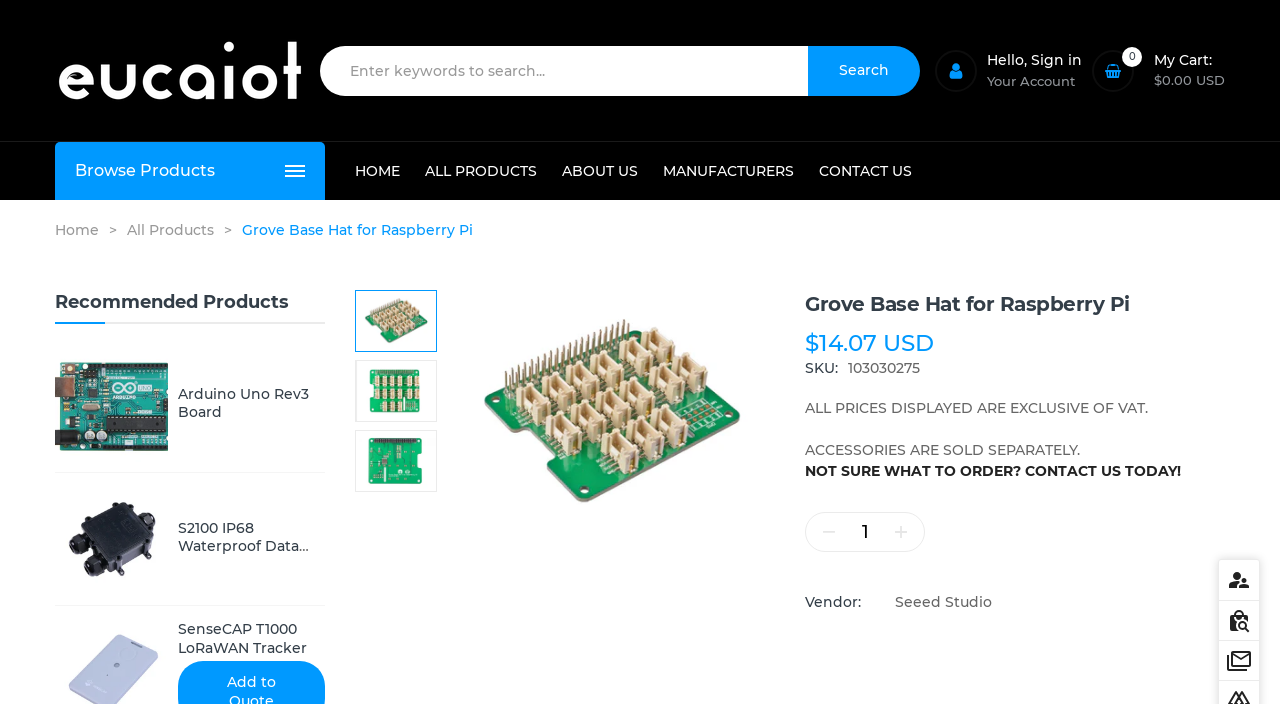Describe in detail what you see on the webpage.

The webpage is an e-commerce product page for the "Grove Base Hat for Raspberry Pi". At the top left, there is a logo and a link to the "eucaiot Store" with an image. Next to it, there is a search bar with a combobox and a button. On the top right, there are links to "Account", "Sign in", and "Your Account", along with an image and a link to "0 My Cart: $0.00 USD" with an image.

Below the top navigation, there are several links to different categories, including "HOME", "ALL PRODUCTS", "ABOUT US", "MANUFACTURERS", and "CONTACT US". Underneath, there is a breadcrumb navigation showing the current product's location in the category hierarchy.

The main product information is displayed in the center of the page. There is a heading "Grove Base Hat for Raspberry Pi" followed by a price of "$14.07 USD" and a SKU number. Below, there are several static texts providing additional information, including a note about VAT and a warning about accessories being sold separately. There is also a link to contact the seller for assistance with ordering.

On the right side of the product information, there are several links to recommended products, including images and descriptions. Below, there is a tab panel with images of the product from different angles.

At the bottom of the page, there are several social media links with images.